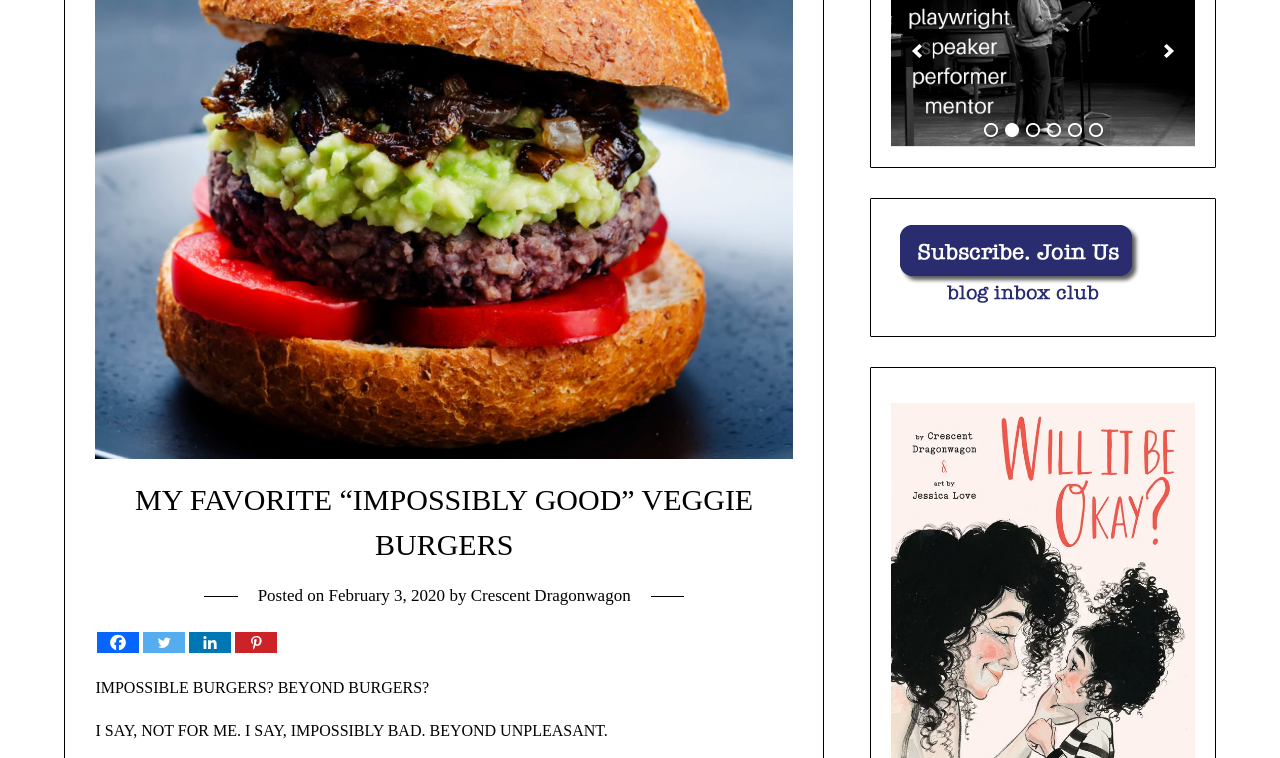Given the element description, predict the bounding box coordinates in the format (top-left x, top-left y, bottom-right x, bottom-right y). Make sure all values are between 0 and 1. Here is the element description: aria-label="previous"

[0.704, 0.047, 0.729, 0.089]